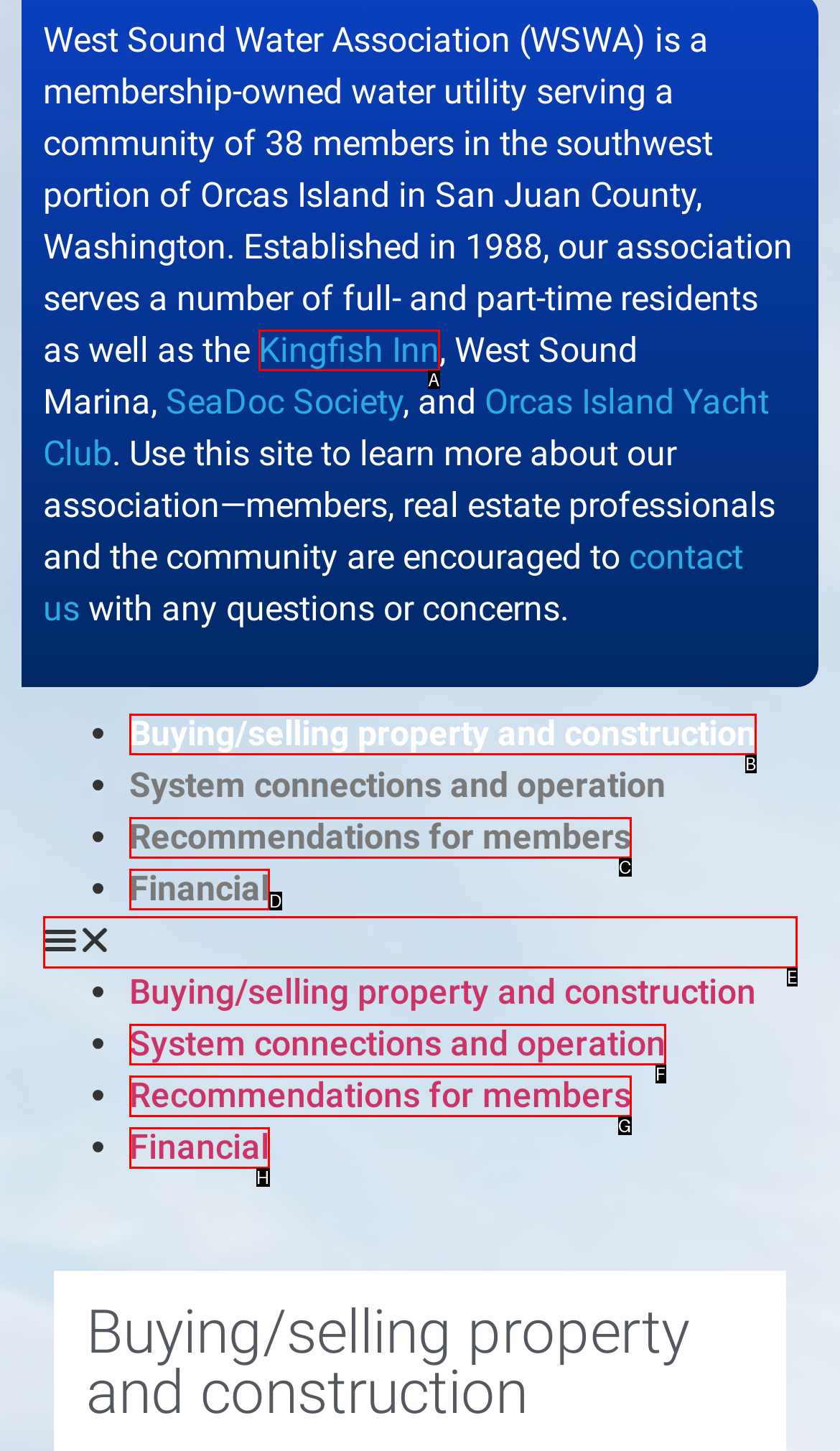Determine the HTML element that best matches this description: Menu from the given choices. Respond with the corresponding letter.

E